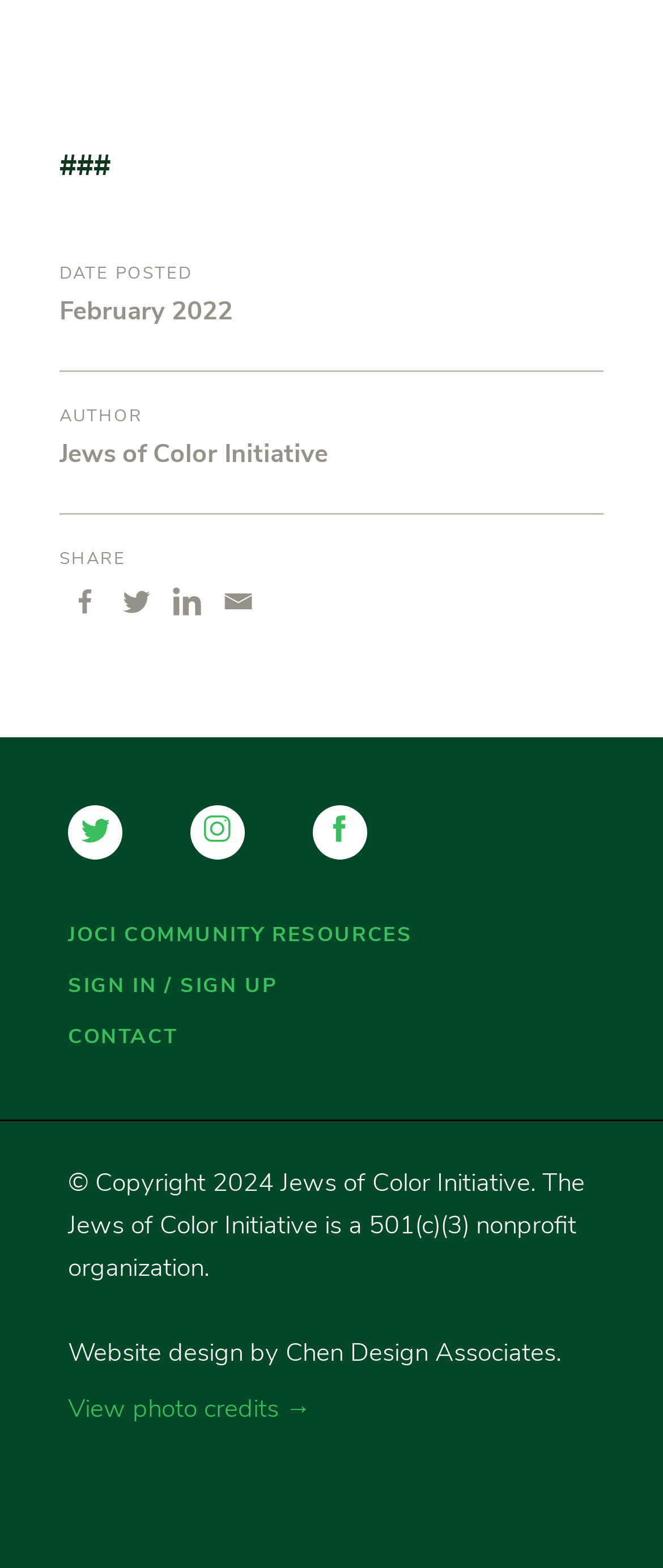Find the bounding box of the UI element described as: "Sign In / Sign Up". The bounding box coordinates should be given as four float values between 0 and 1, i.e., [left, top, right, bottom].

[0.103, 0.623, 0.419, 0.636]